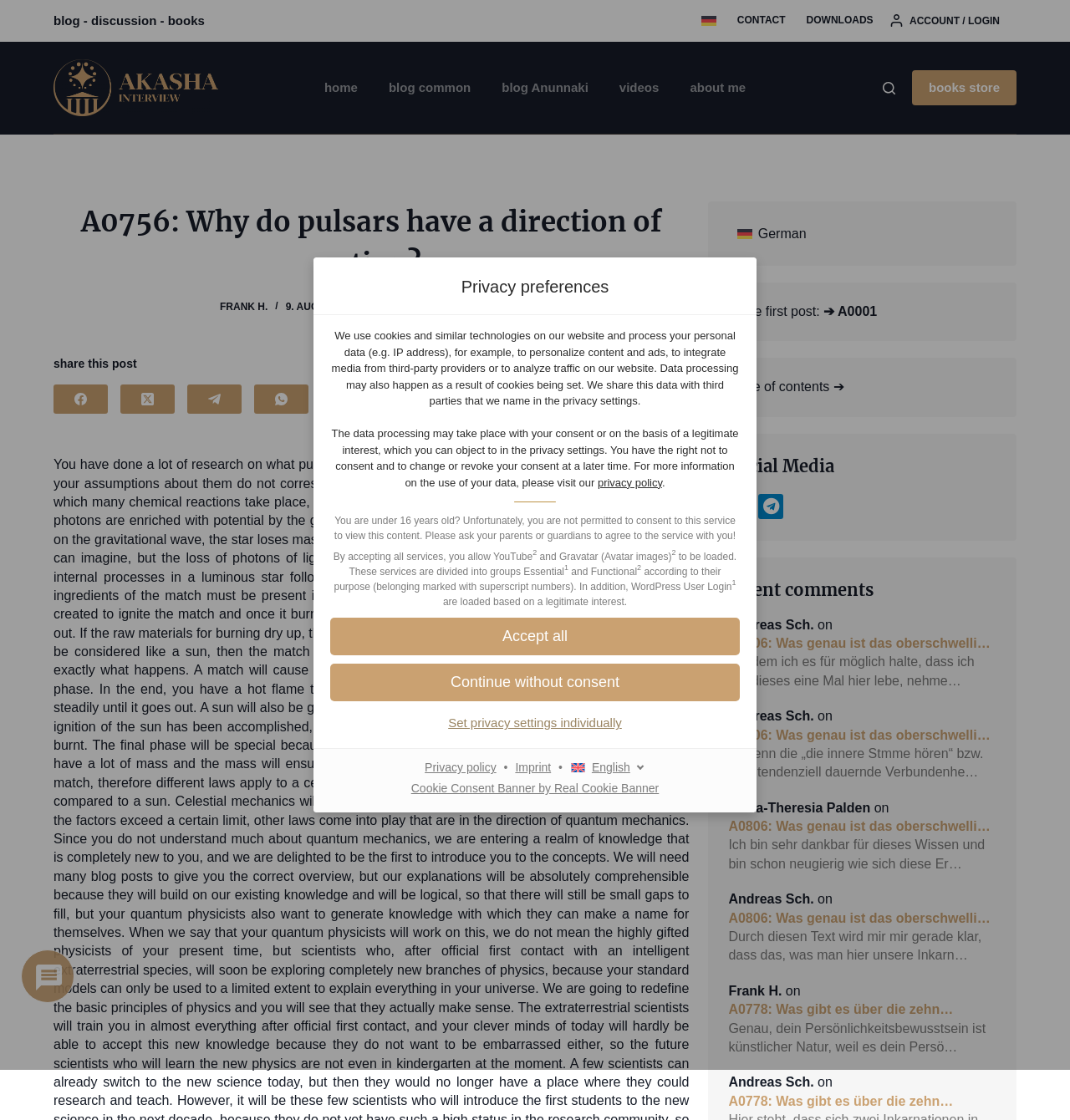Provide a short, one-word or phrase answer to the question below:
What is the purpose of the 'Set privacy settings individually' link?

To customize privacy settings